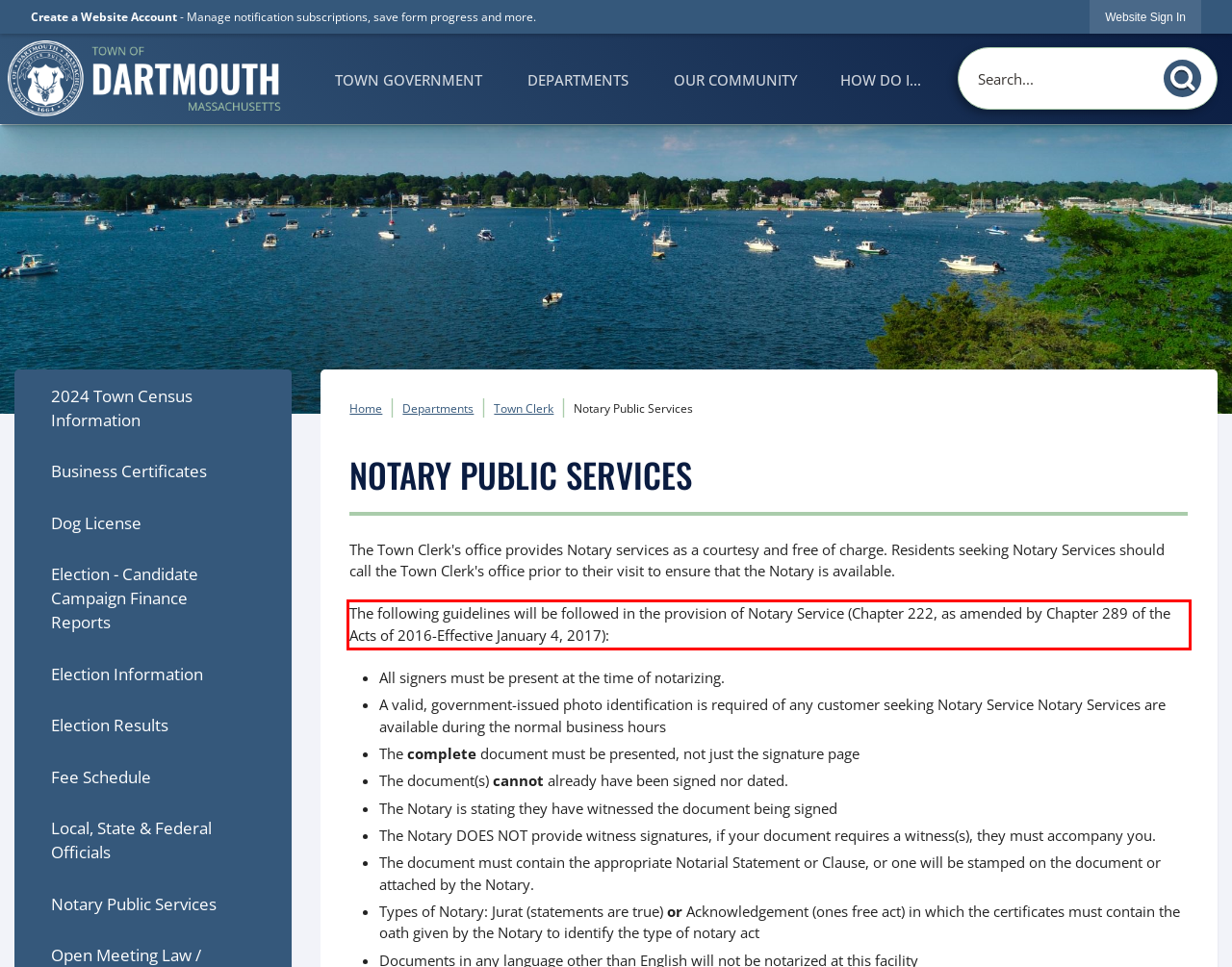Identify the text inside the red bounding box in the provided webpage screenshot and transcribe it.

The following guidelines will be followed in the provision of Notary Service (Chapter 222, as amended by Chapter 289 of the Acts of 2016-Effective January 4, 2017):